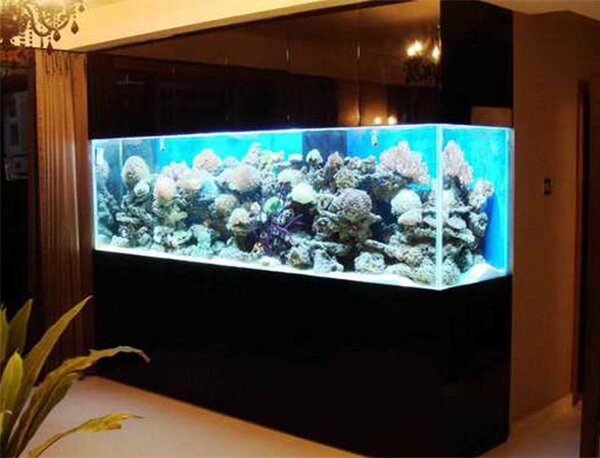Give an in-depth summary of the scene depicted in the image.

The image showcases a stunning modern aquarium design, serving as a magnificent focal point in an elegant interior space. This expansive tank features vibrant coral reefs and a variety of aquatic life, creating a rich underwater landscape. The glass structure allows for unobstructed views of the colorful corals and fish, enhancing the overall aesthetic of the room. The aquarium's sleek black base complements the contemporary decor, while the luminous blue water draws attention, making it not just an aquatic habitat but also a decorative centerpiece that adds tranquility and visual interest to the environment. This type of aquarium is ideal for enriching interior design, providing both beauty and a calming influence, as studies suggest that observing fish can alleviate anxiety and lower blood pressure.